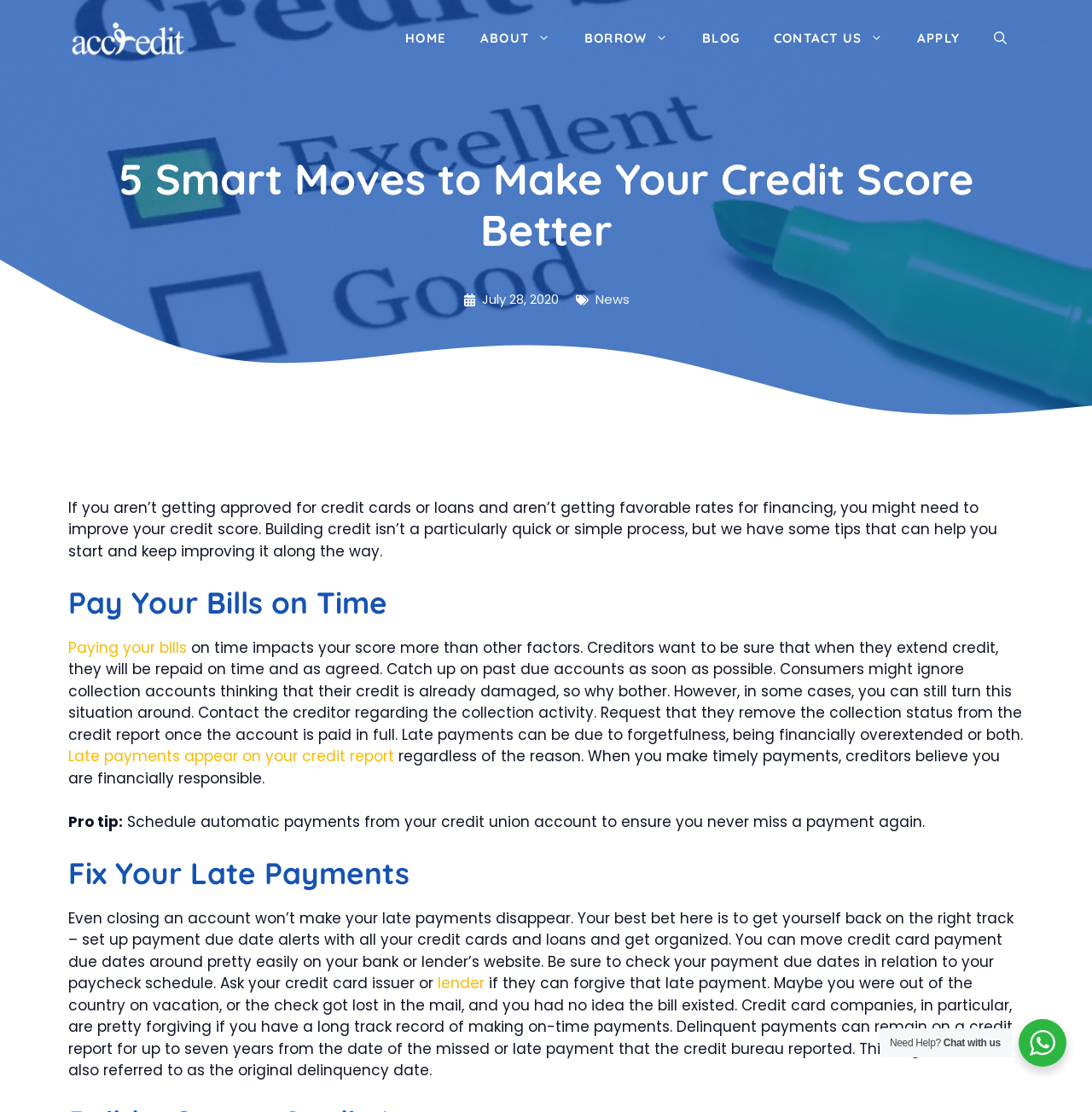What is the date of the article?
Based on the screenshot, respond with a single word or phrase.

July 28, 2020